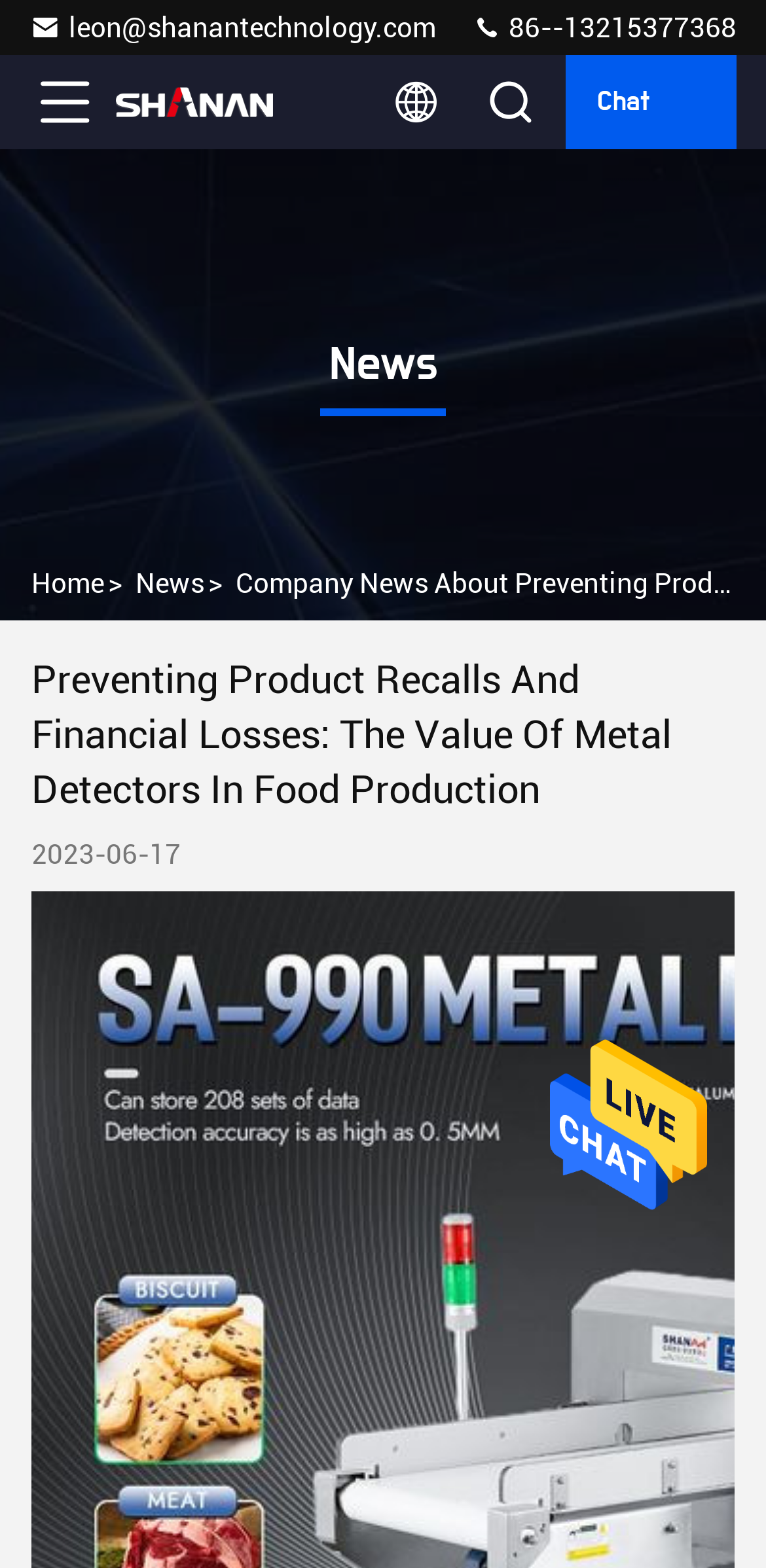What is the date of the news?
We need a detailed and meticulous answer to the question.

I found the date of the news by looking at the StaticText element with the text '2023-06-17' which is located below the main heading of the webpage.